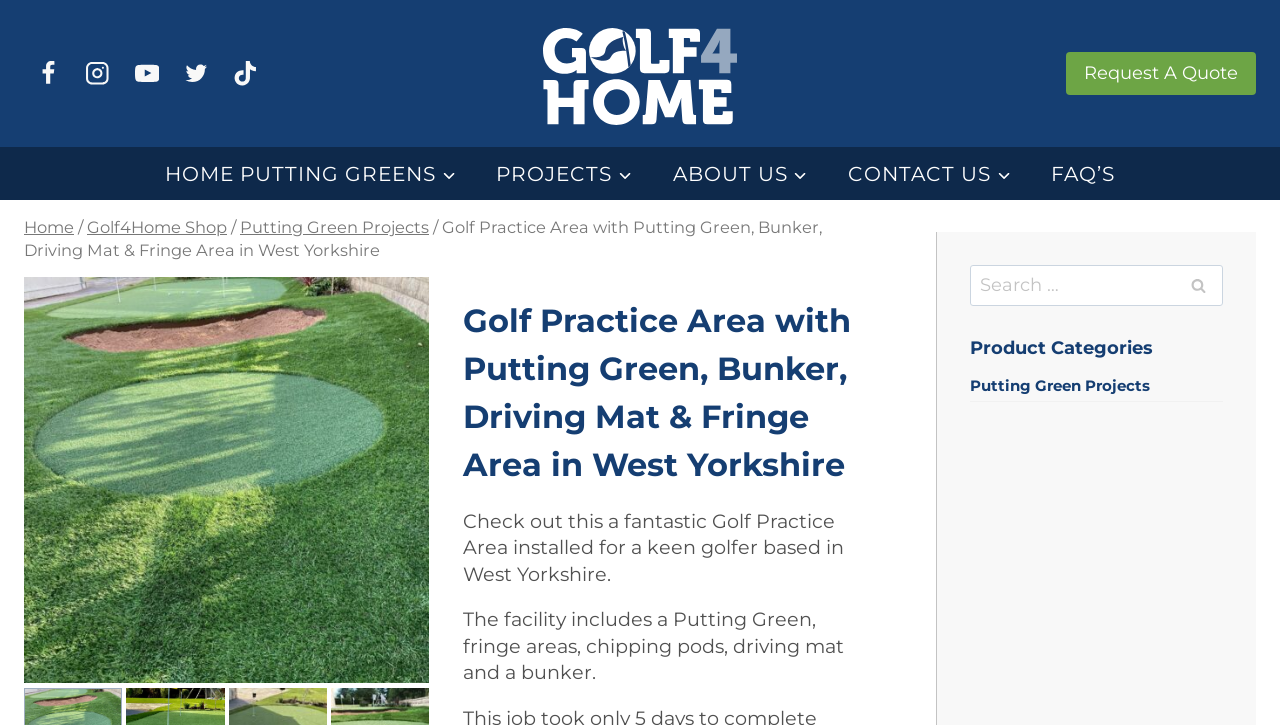Please identify the bounding box coordinates of the area I need to click to accomplish the following instruction: "Click on Facebook link".

[0.019, 0.067, 0.057, 0.135]